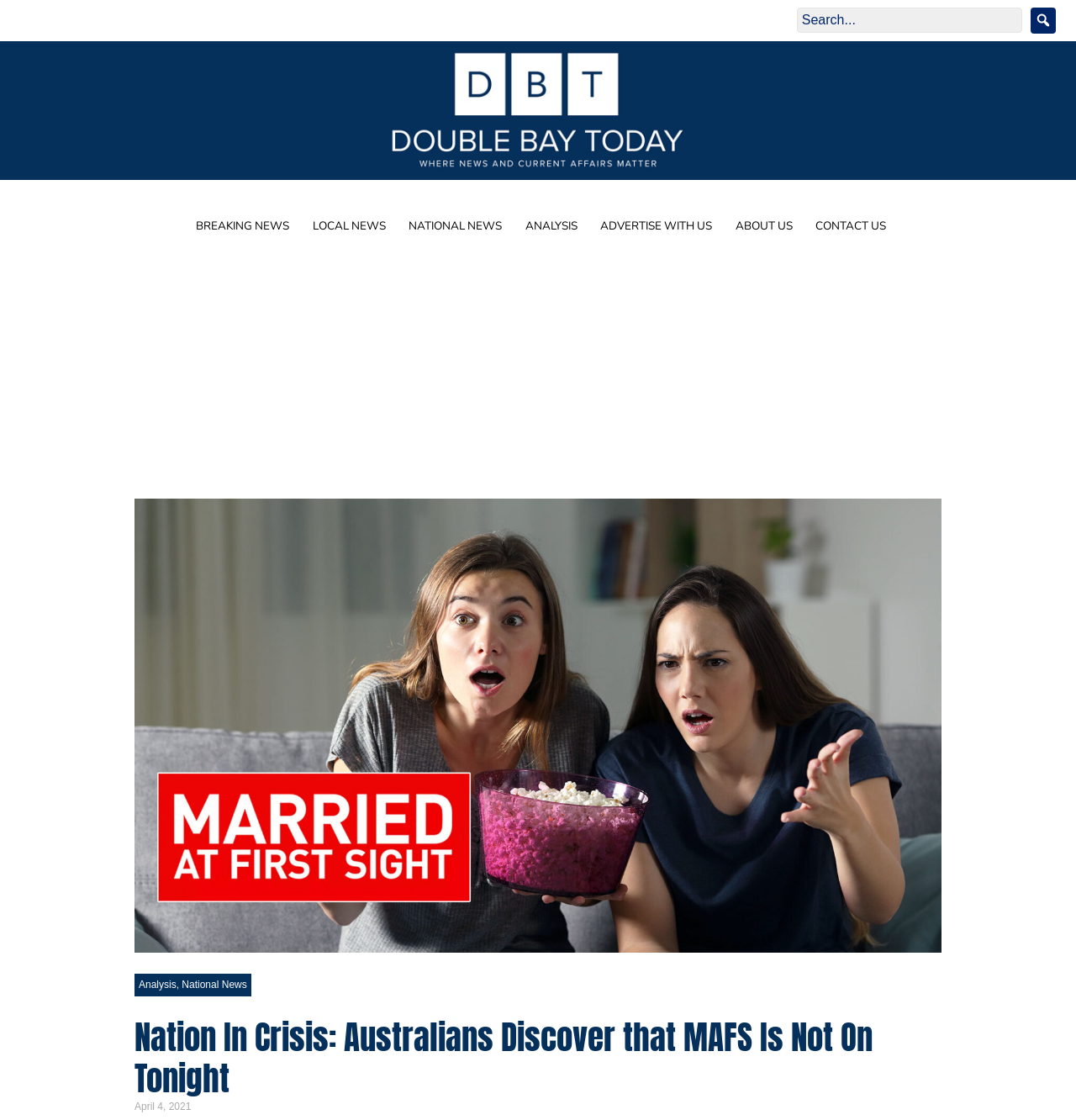Can you specify the bounding box coordinates of the area that needs to be clicked to fulfill the following instruction: "Read national news"?

[0.169, 0.874, 0.229, 0.884]